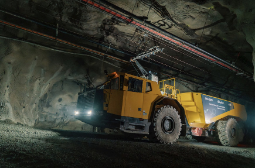Describe every aspect of the image in depth.

The image captures an impressive battery-electric trolley truck designed for underground mining operations. Displayed in a dimly lit subterranean environment, the robust vehicle is equipped with bright headlights that illuminate its surroundings, highlighting the rugged terrain and intricately textured cave walls. Its prominent yellow exterior stands out against the darker hues of the mine, showcasing modern engineering focused on sustainability in the mining sector. The integration of advanced technology is evident, reflecting a commitment to reducing environmental impact while maintaining efficiency and productivity in challenging mining conditions. This innovative machinery exemplifies the future of mining transportation, enhancing operational performance underground.